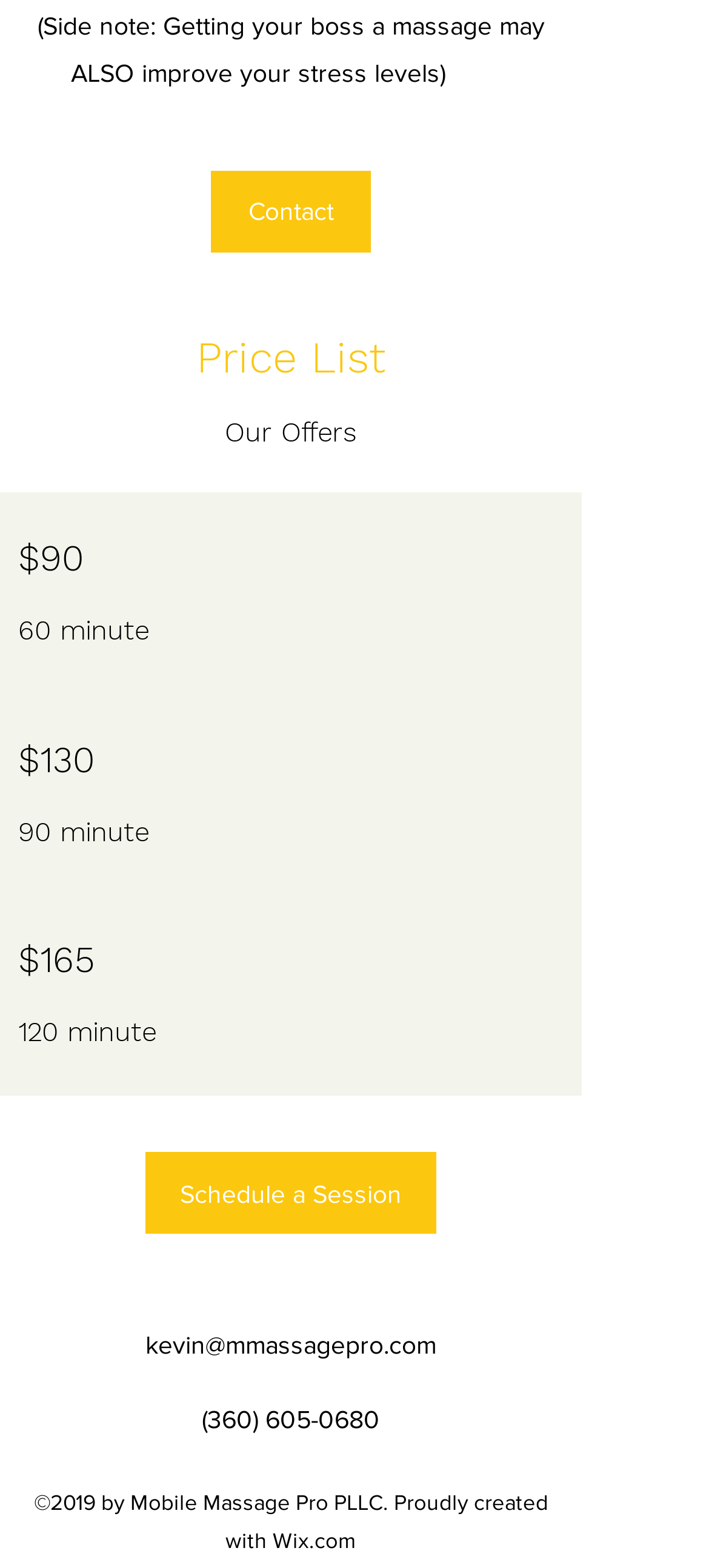Identify and provide the bounding box for the element described by: "(360) 605-0680".

[0.285, 0.895, 0.536, 0.914]